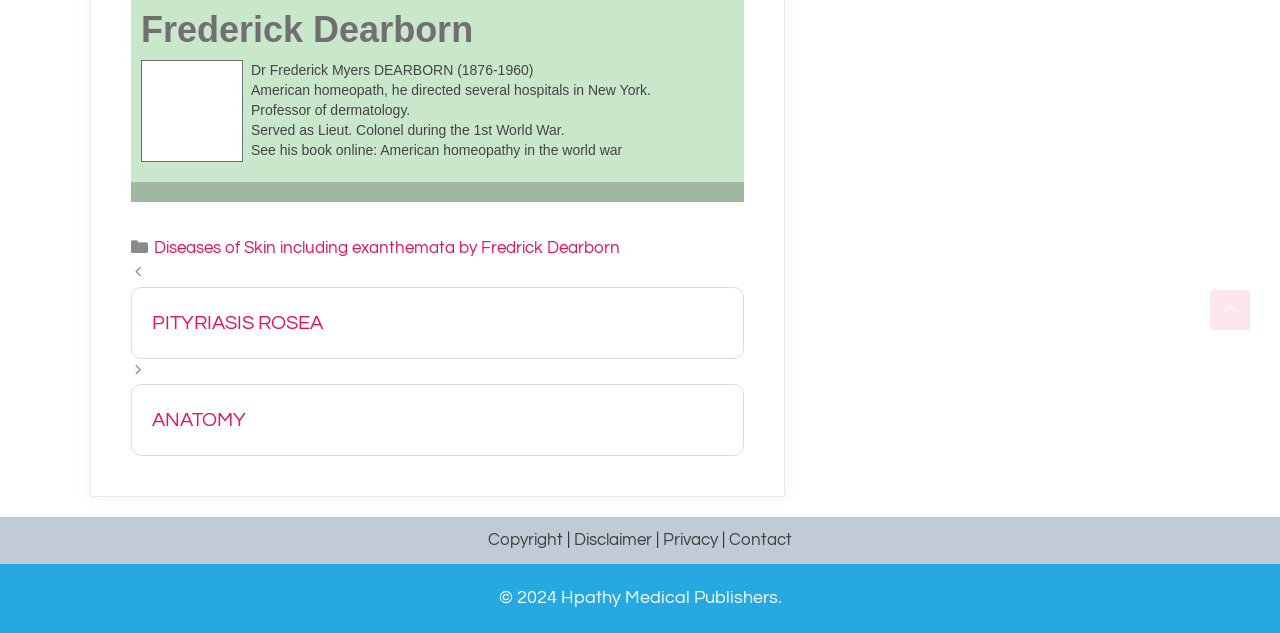Locate the bounding box of the UI element based on this description: "Frederick Dearborn". Provide four float numbers between 0 and 1 as [left, top, right, bottom].

[0.11, 0.013, 0.37, 0.078]